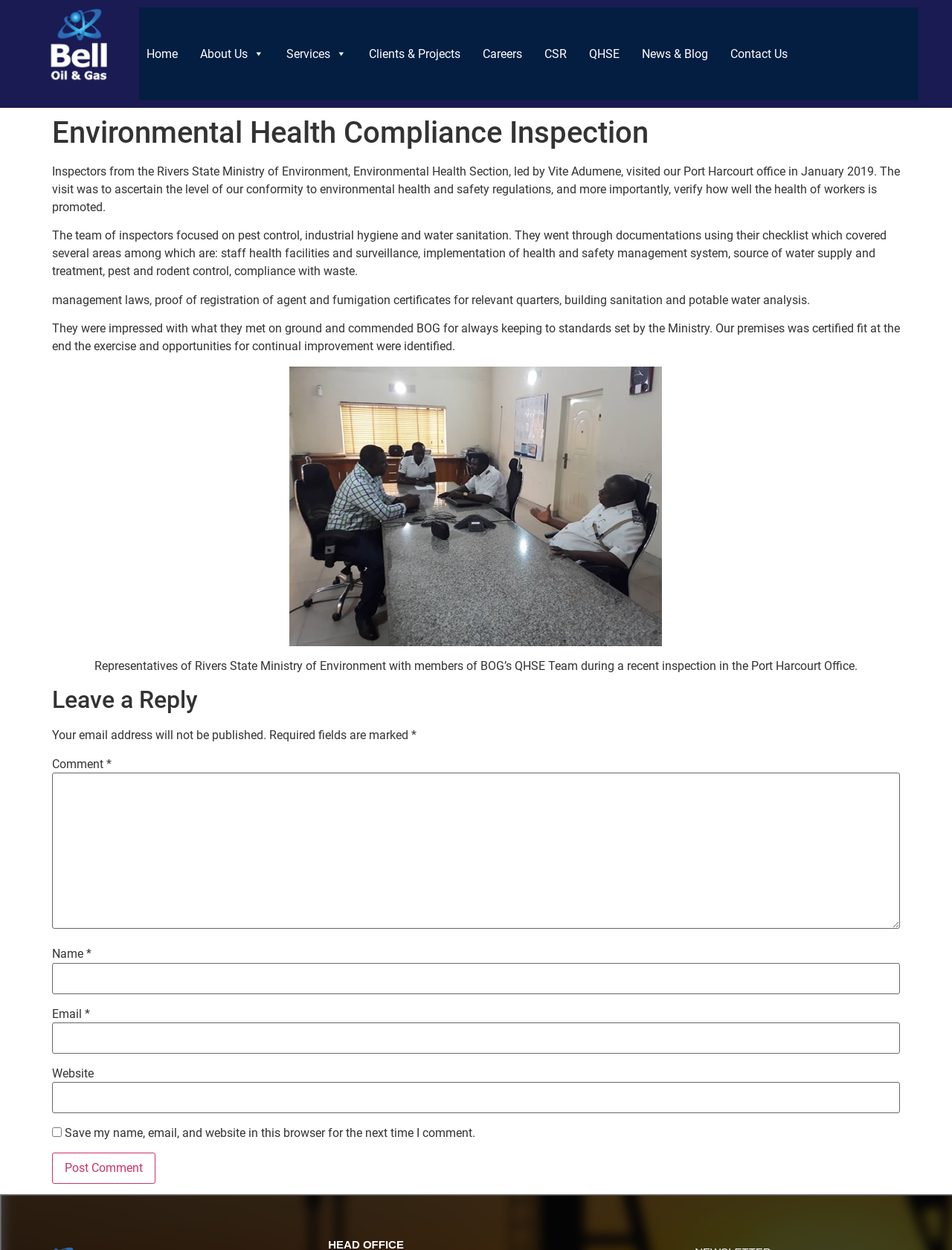Locate the bounding box coordinates of the segment that needs to be clicked to meet this instruction: "Click the About Us link".

[0.203, 0.006, 0.285, 0.08]